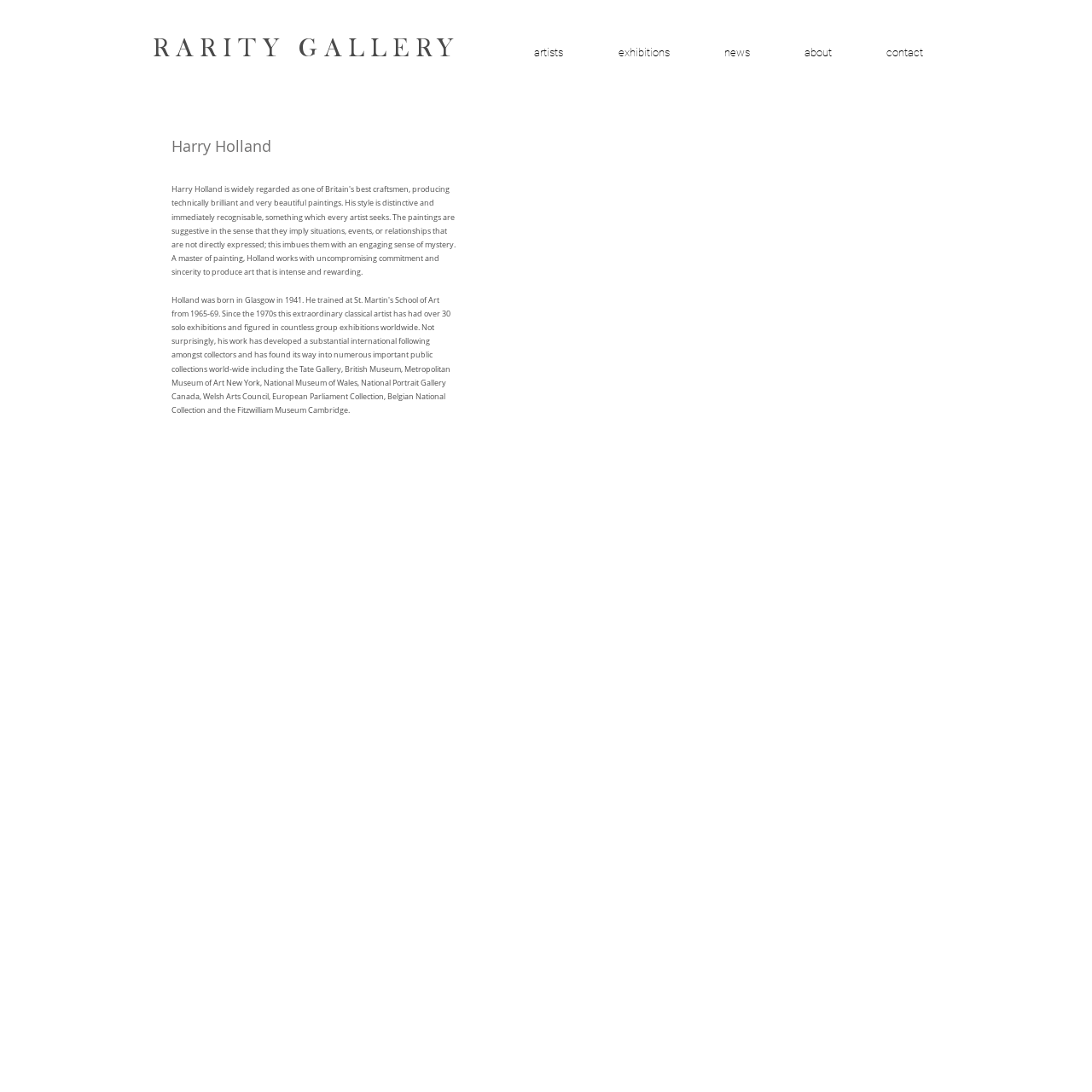What is the name of the gallery?
Using the image as a reference, answer the question in detail.

The name of the gallery can be found in the heading element 'RARITY GALLERY' with bounding box coordinates [0.141, 0.028, 0.445, 0.06].